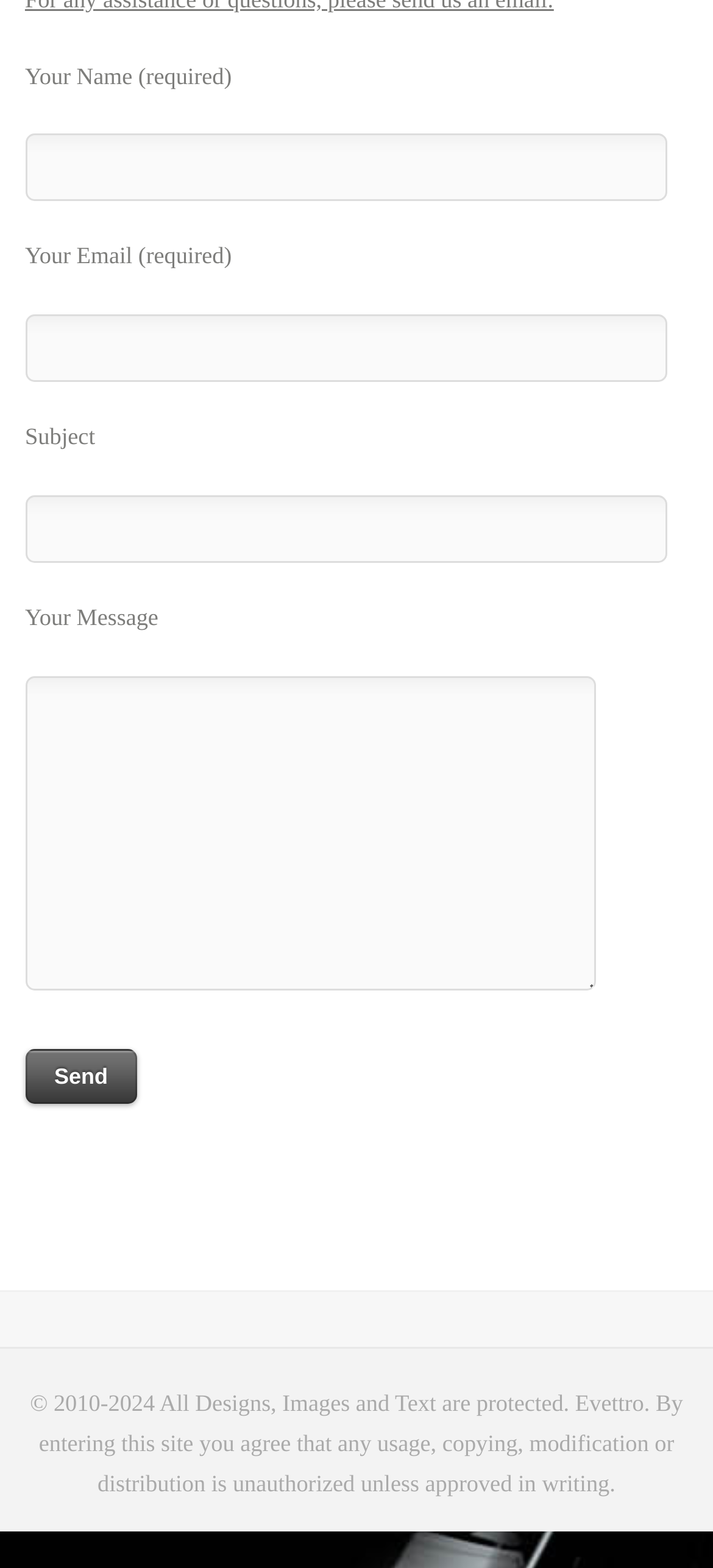How many text boxes are there in the contact form?
Look at the screenshot and give a one-word or phrase answer.

3